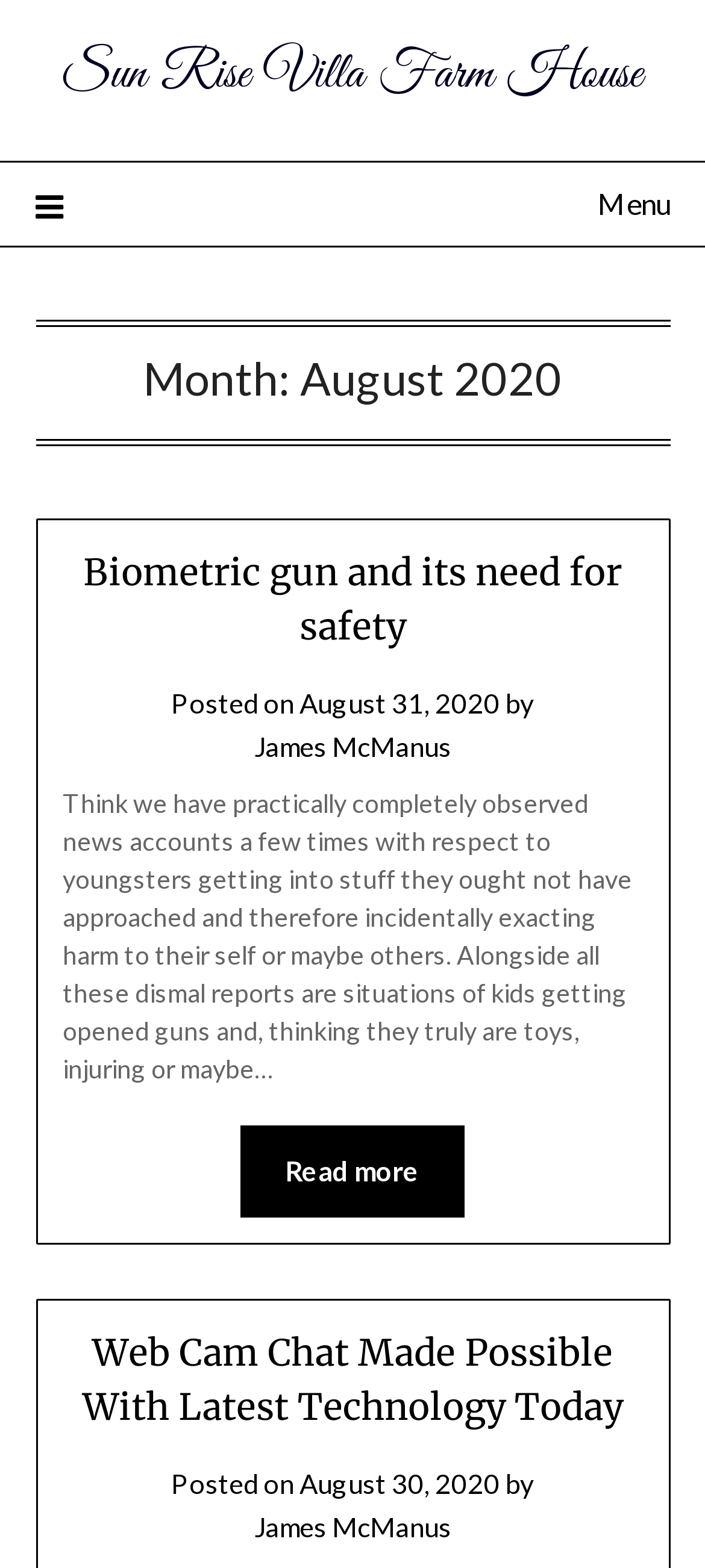Please locate the bounding box coordinates of the region I need to click to follow this instruction: "Expand the menu".

[0.05, 0.103, 0.95, 0.156]